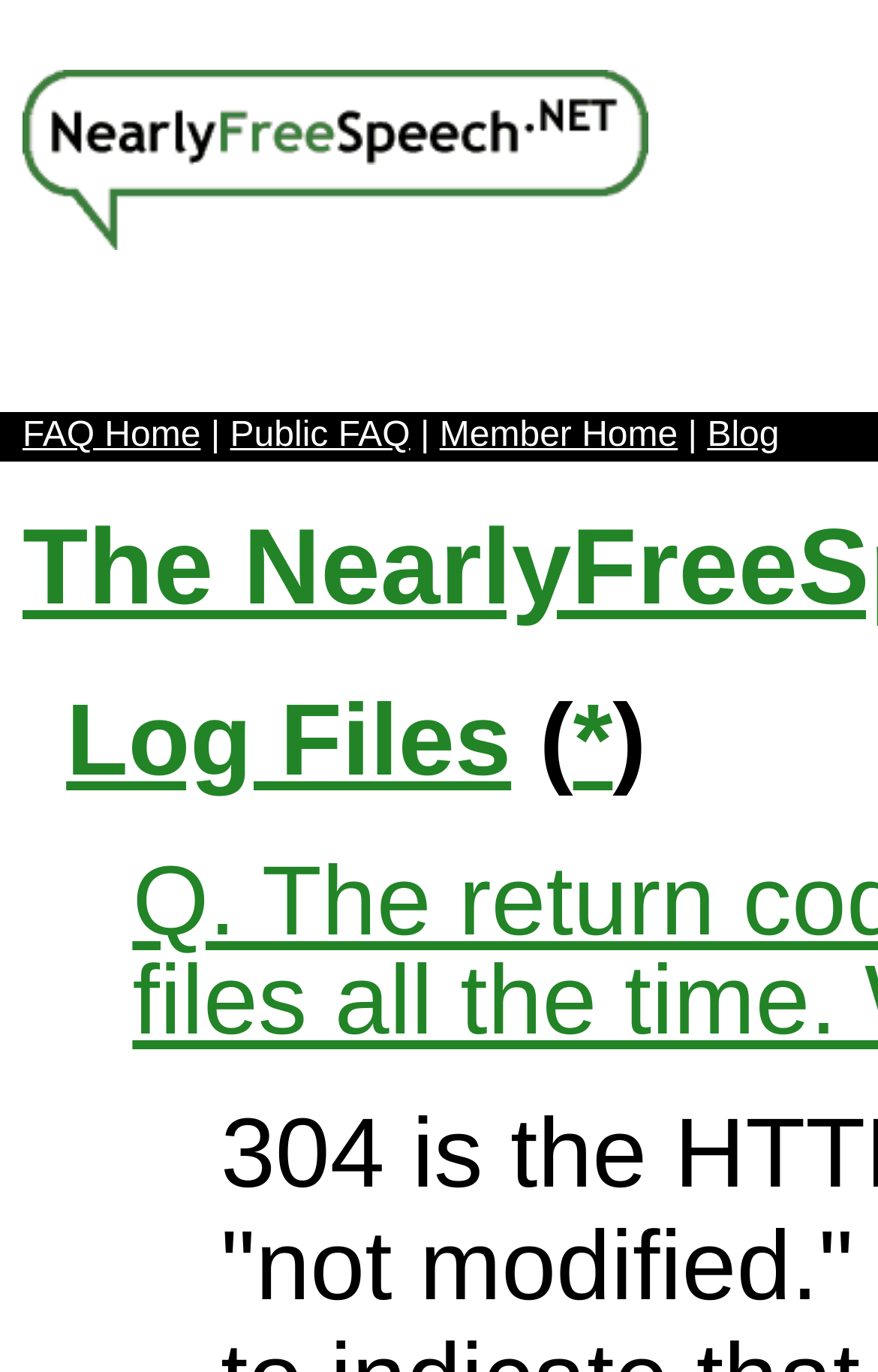Find the coordinates for the bounding box of the element with this description: "*".

[0.653, 0.487, 0.698, 0.571]